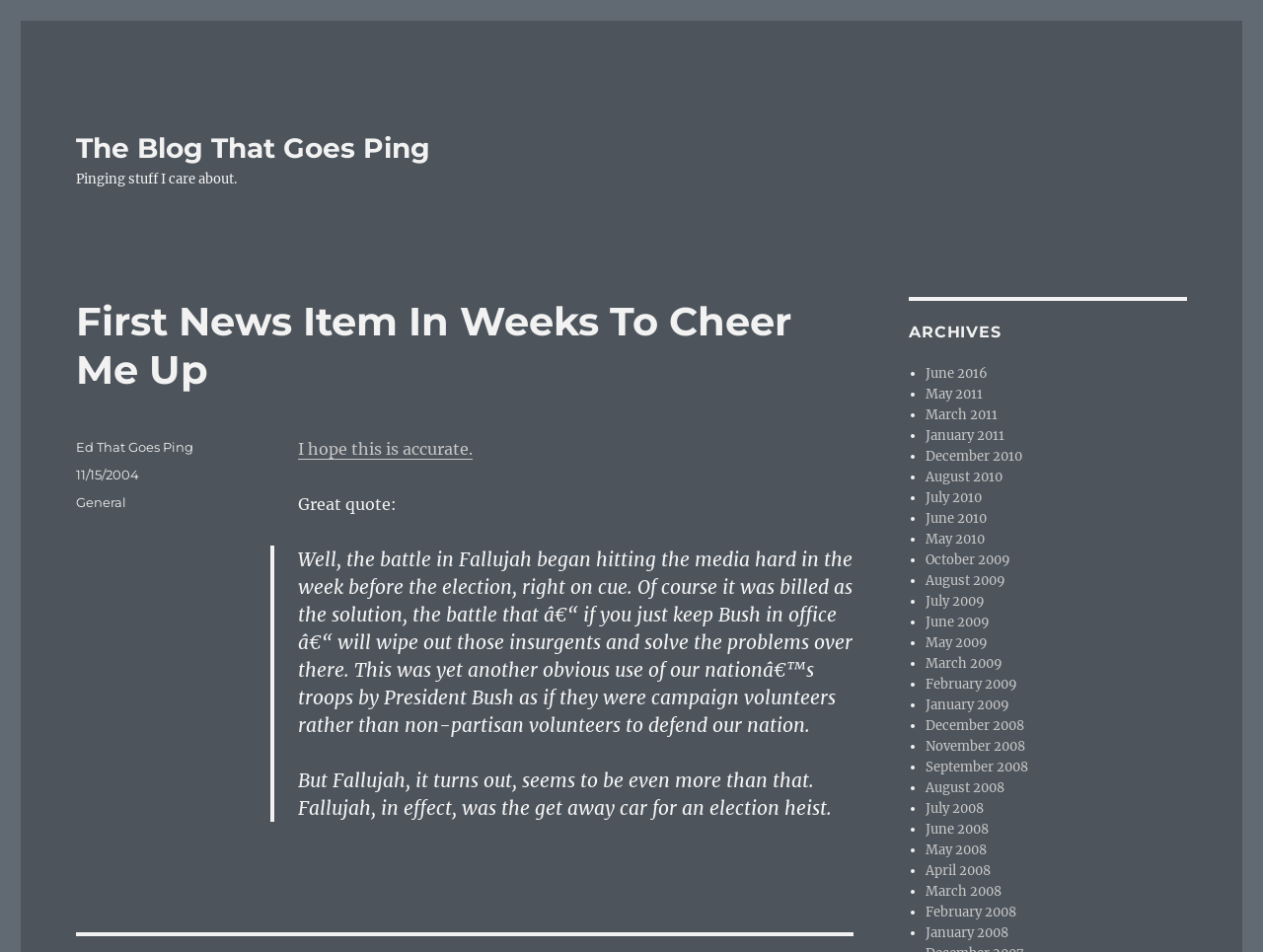Please identify the bounding box coordinates of the element that needs to be clicked to perform the following instruction: "Check the author of the post".

[0.06, 0.46, 0.095, 0.477]